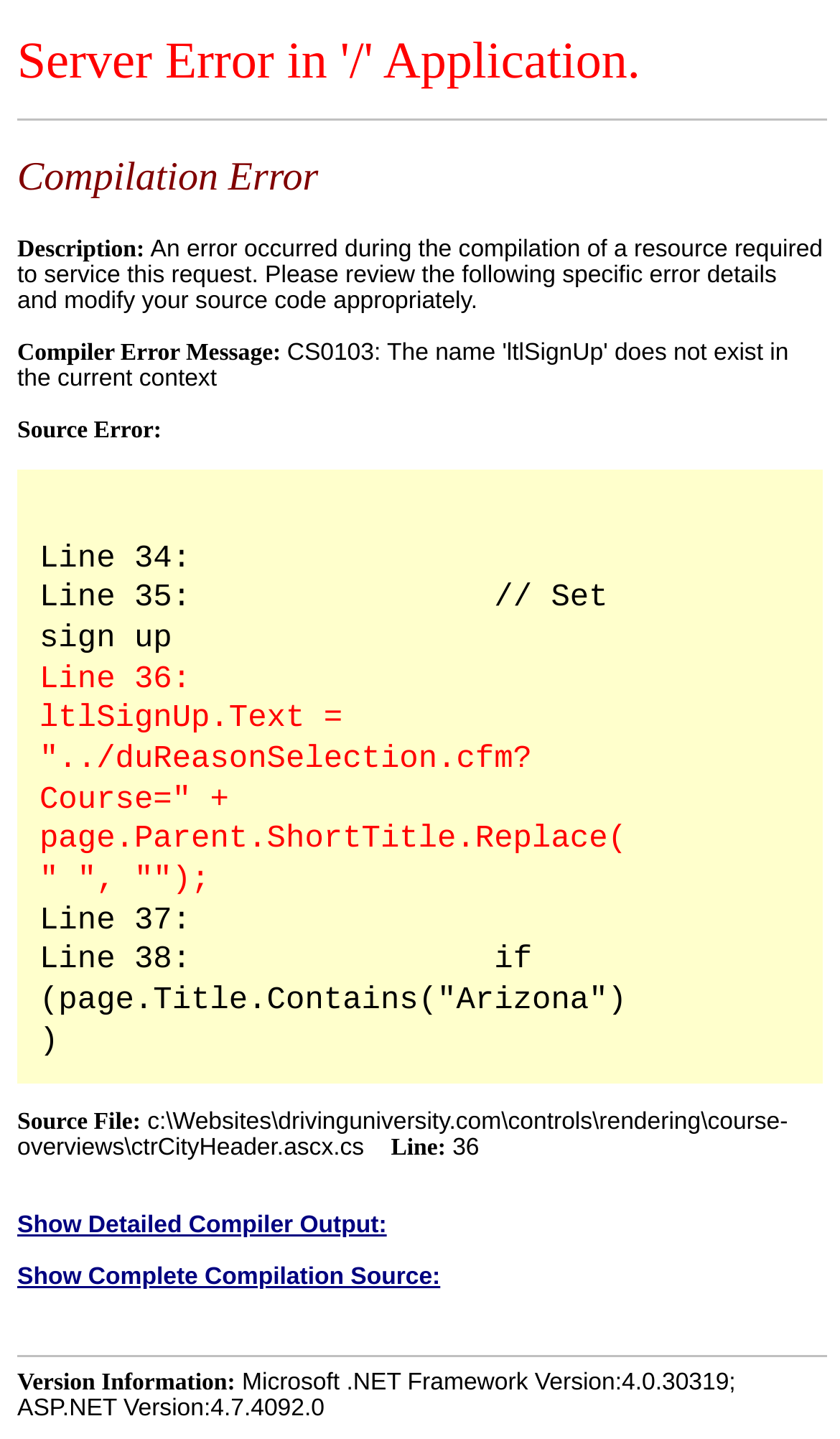What is the purpose of the 'Show Detailed Compiler Output' button?
Please answer the question as detailed as possible based on the image.

The purpose of the 'Show Detailed Compiler Output' button is to show detailed compiler output which is indicated by the StaticText element with the text 'Show Detailed Compiler Output:'.